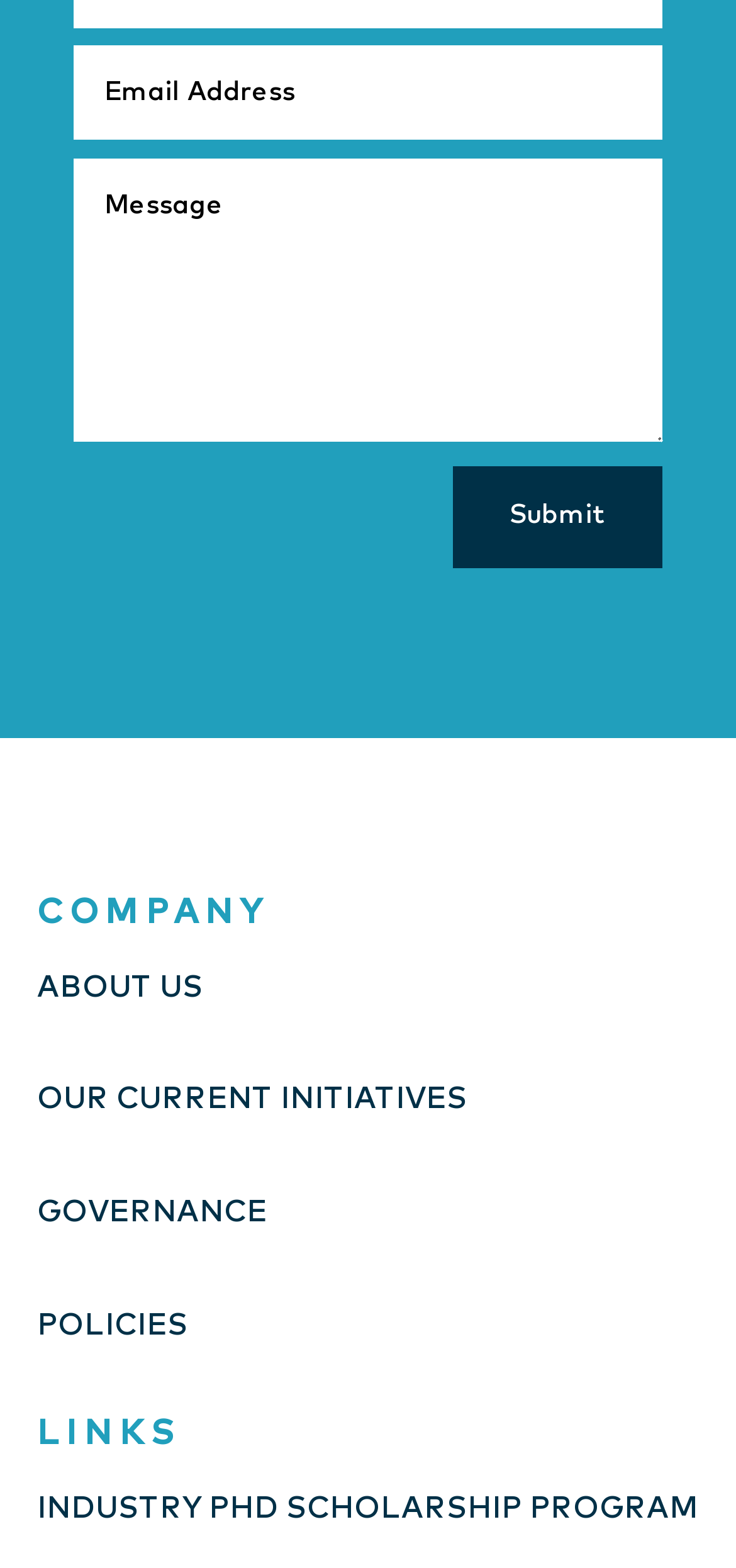Please locate the bounding box coordinates of the element that should be clicked to achieve the given instruction: "Submit the form".

[0.615, 0.297, 0.9, 0.362]